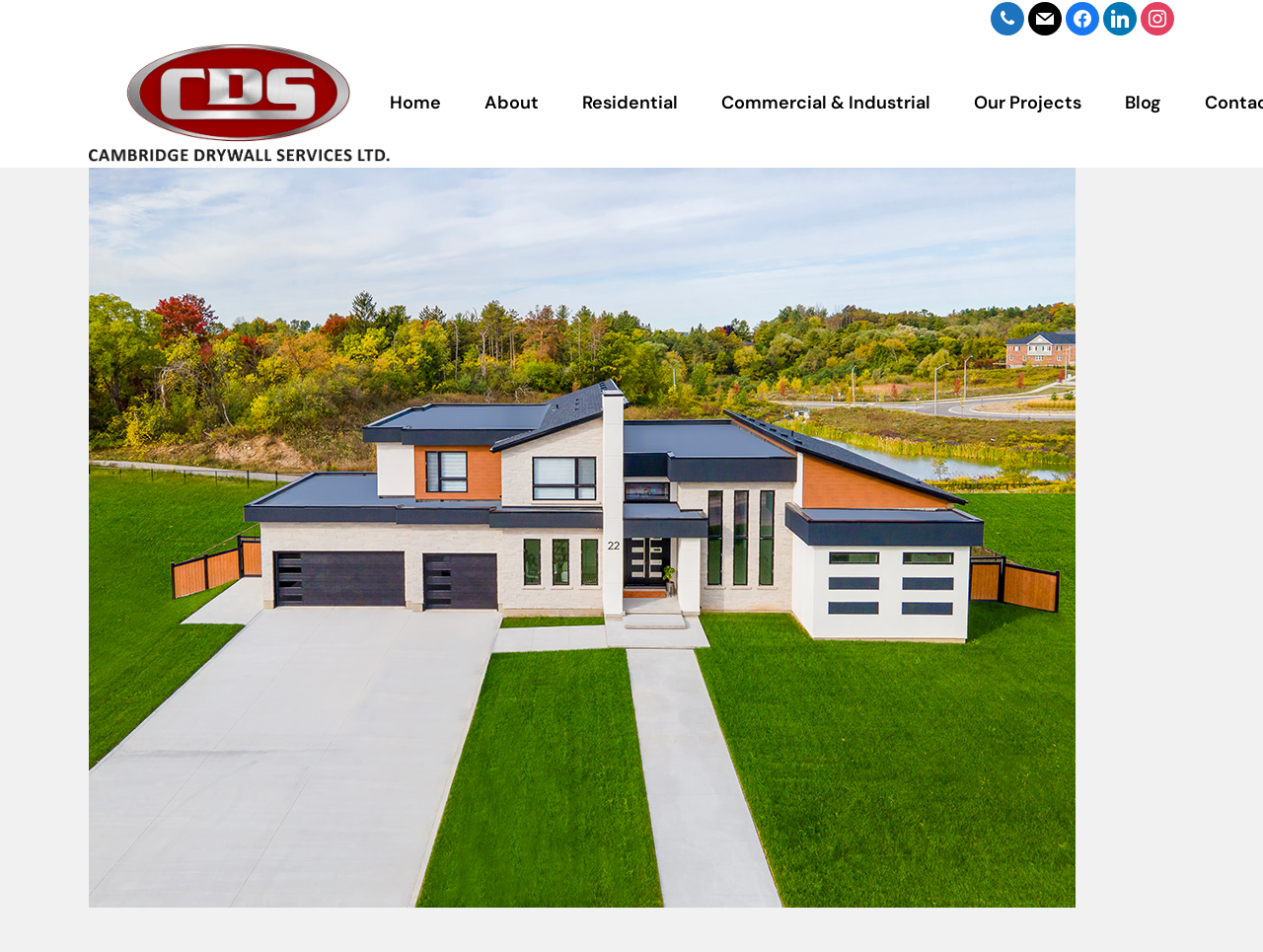Can you determine the main header of this webpage?

CUSTOM HOME, CAMBRIDGE